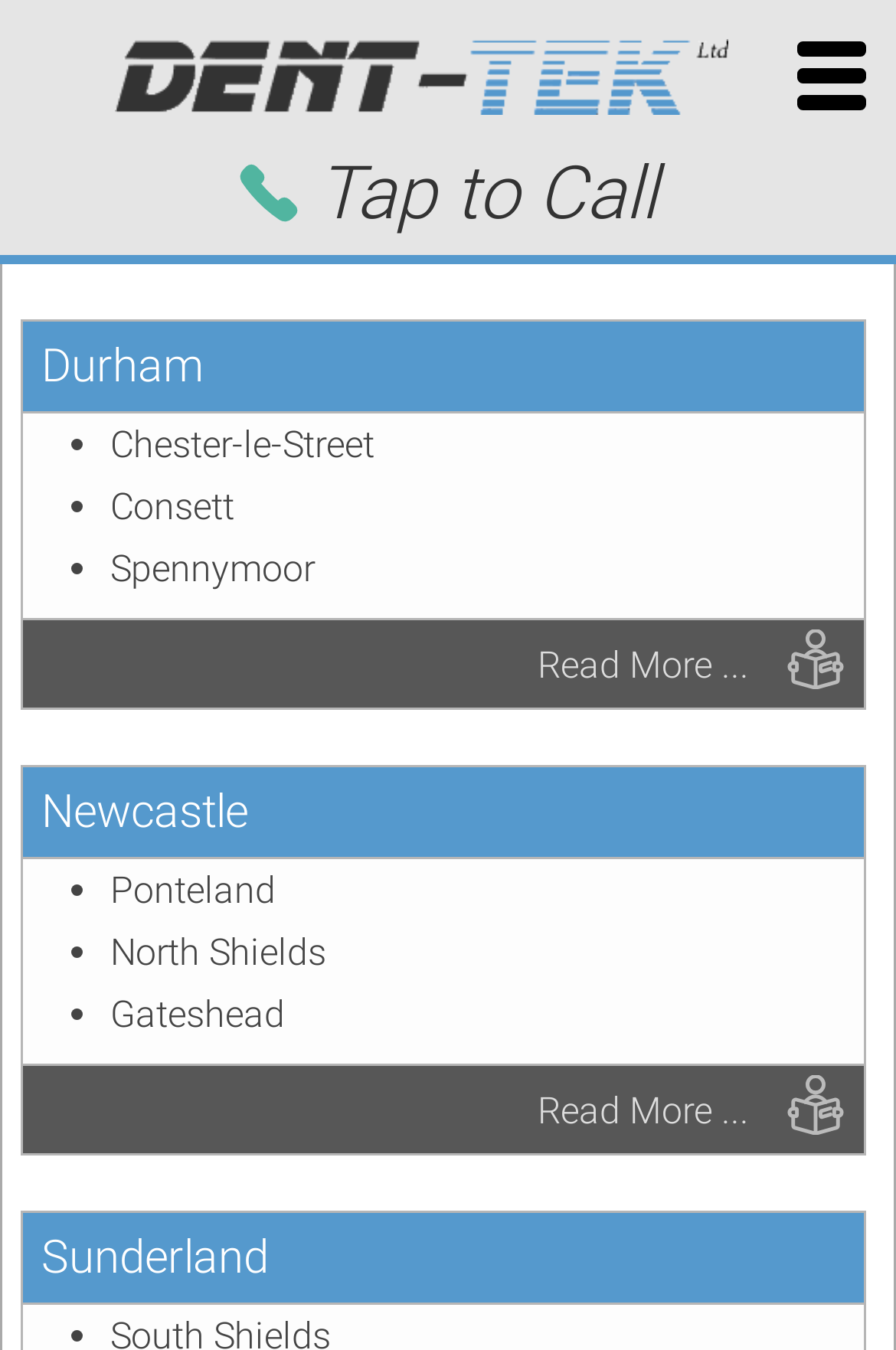What cities are listed under Durham?
Using the information presented in the image, please offer a detailed response to the question.

By examining the list under the 'Durham' heading, we can see that the cities listed are Chester-le-Street, Consett, and Spennymoor.